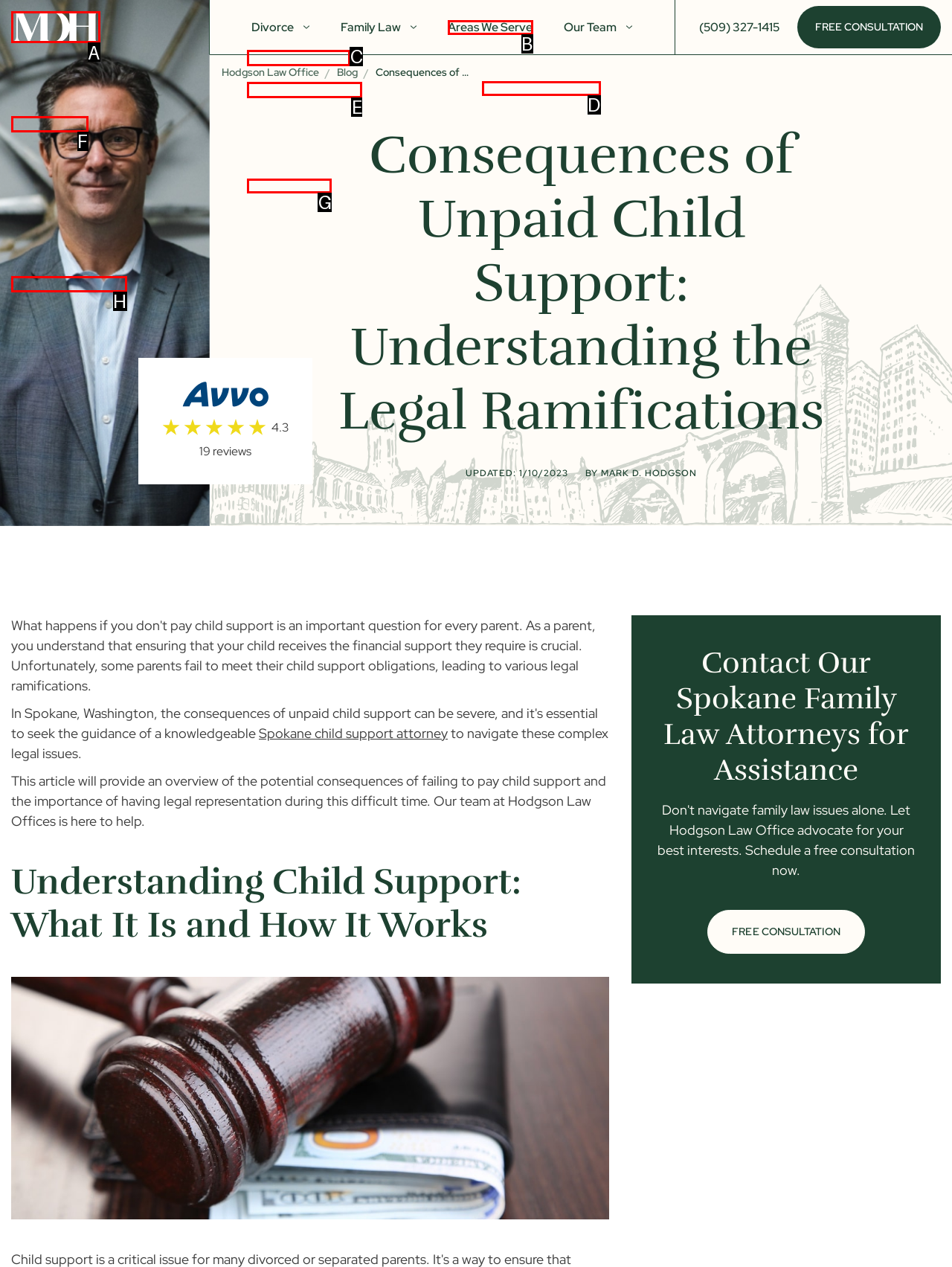Identify the HTML element I need to click to complete this task: View trending articles Provide the option's letter from the available choices.

None